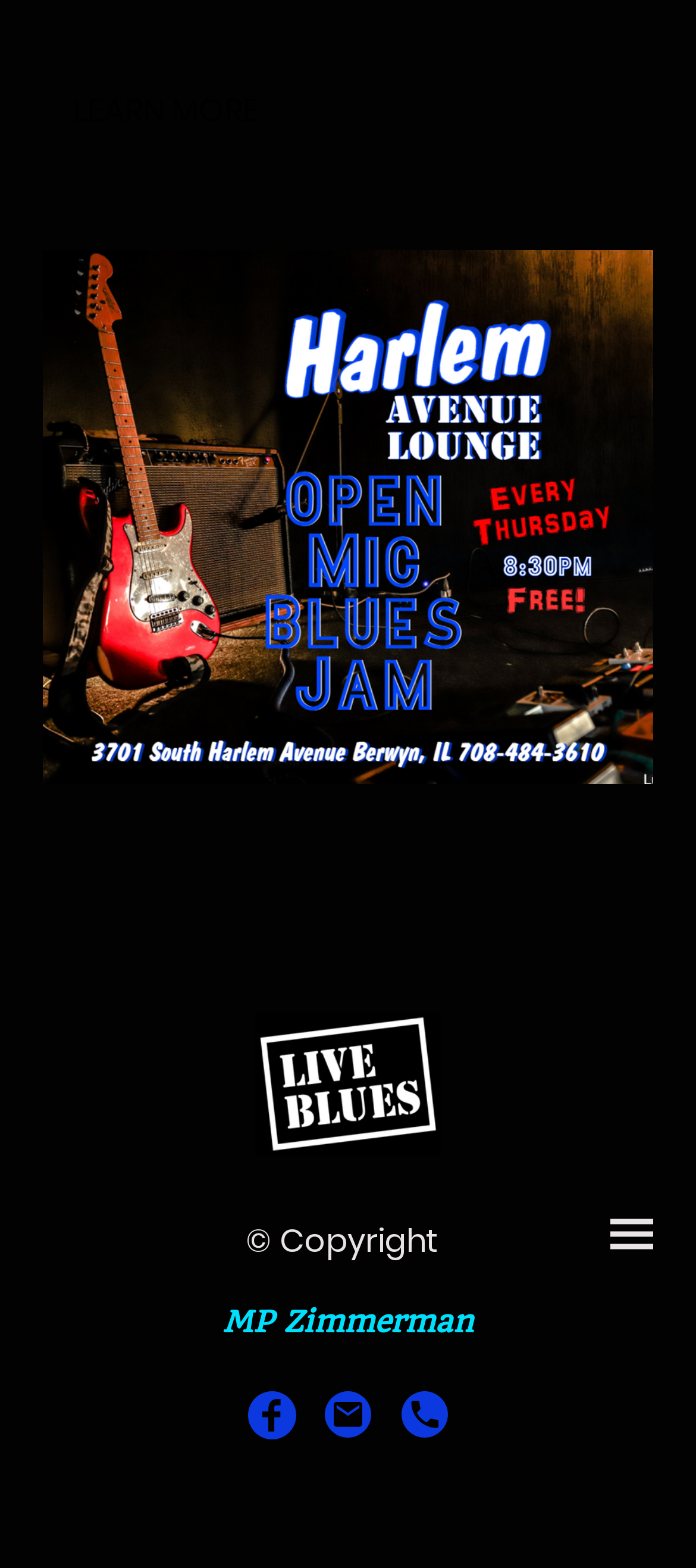What is the logo of the website?
Please craft a detailed and exhaustive response to the question.

The logo of the website is an image with the text 'Logo' and is located at the top-right corner of the webpage, with bounding box coordinates [0.368, 0.645, 0.632, 0.737].